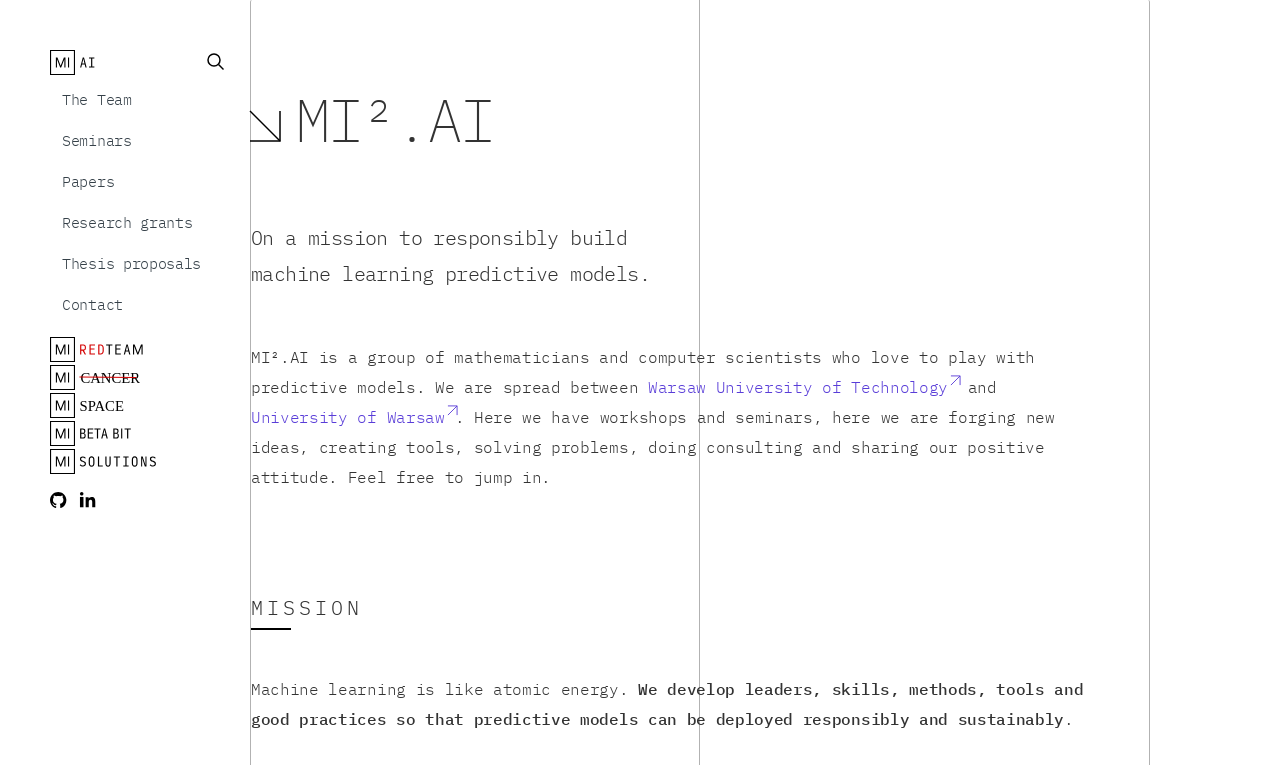Determine the bounding box coordinates for the HTML element mentioned in the following description: "University of Warsaw". The coordinates should be a list of four floats ranging from 0 to 1, represented as [left, top, right, bottom].

[0.196, 0.532, 0.355, 0.558]